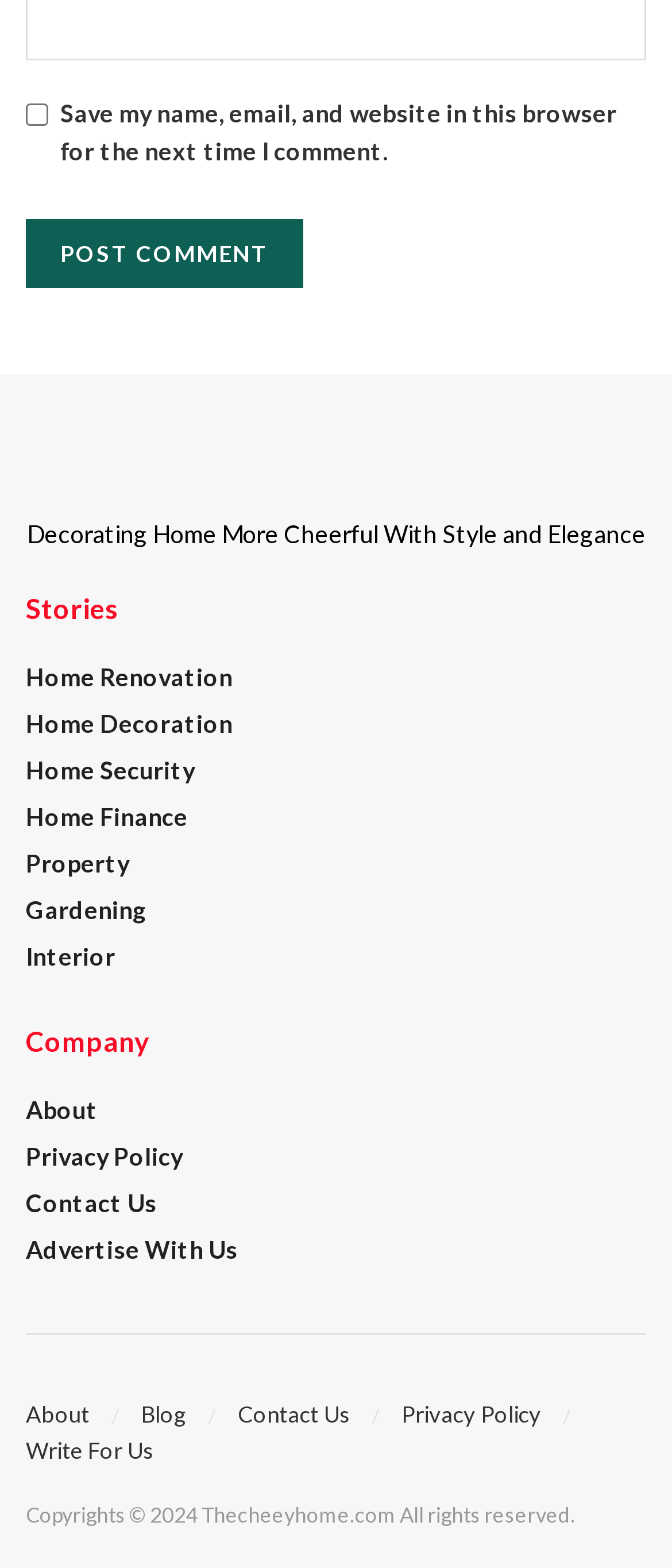What is the name of the website?
From the image, provide a succinct answer in one word or a short phrase.

The Cheery Home